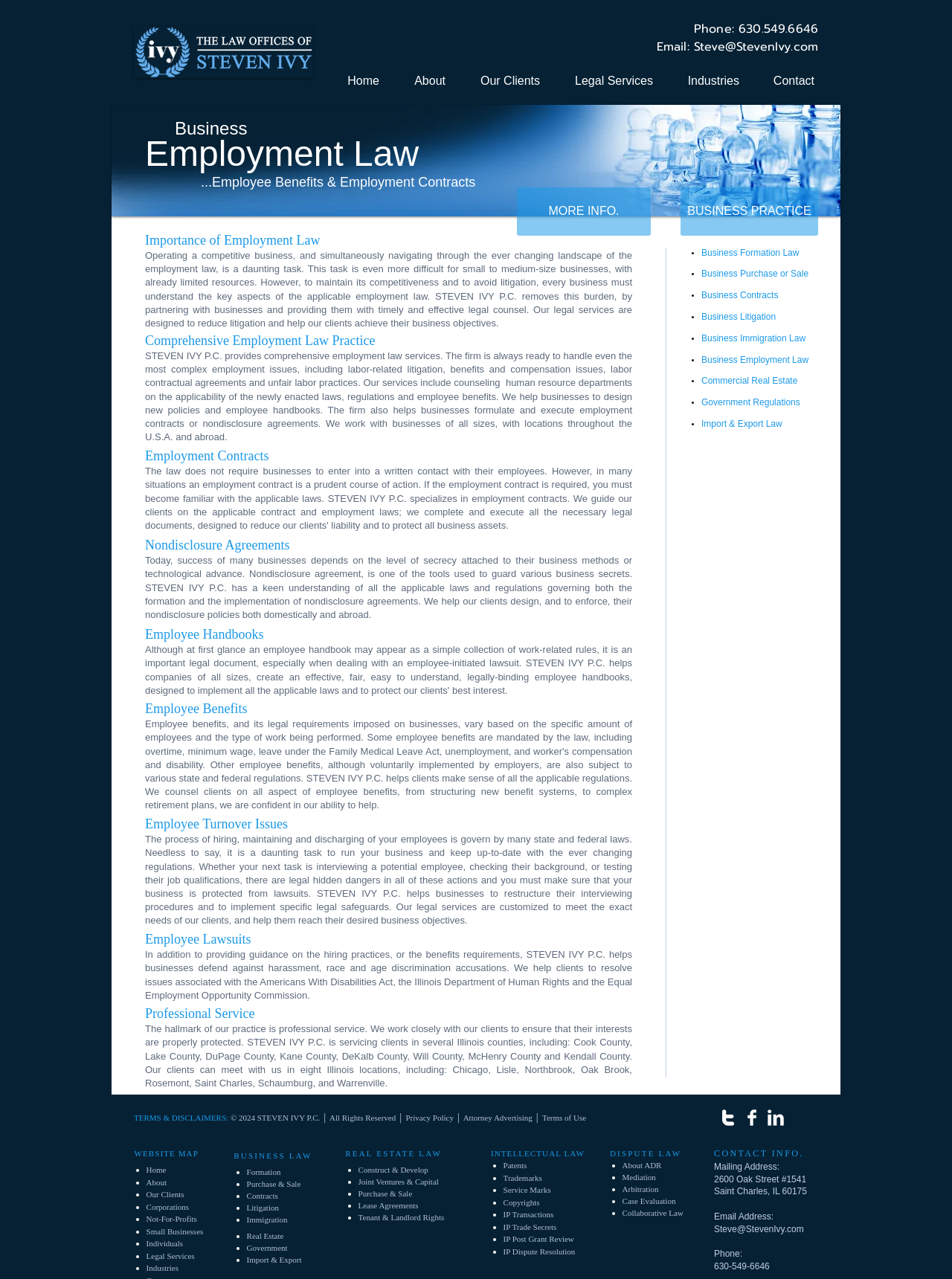Provide a comprehensive caption for the webpage.

The webpage is about Steven Ivy P.C., a law firm that specializes in business employment law. At the top of the page, there is a logo and a navigation menu with links to different sections of the website, including "Home", "About", "Our Clients", "Legal Services", "Industries", and "Contact". Below the navigation menu, there is a heading that reads "Importance of Employment Law" followed by a paragraph of text that explains the importance of understanding employment law for businesses.

To the right of the heading, there is a button that reads "BUSINESS PRACTICE" and a link that reads "MORE INFO.". Below these elements, there is a section that lists the firm's services, including business formation law, business purchase or sale, business contracts, business litigation, business immigration law, and commercial real estate.

The main content of the page is divided into several sections, each with its own heading. The first section is about professional service, and it explains how the firm works closely with its clients to protect their interests. The second section is about business employment law, and it explains how the firm helps businesses with employee turnover issues, employee lawsuits, and comprehensive employment law practice.

The page also has a section about nondisclosure agreements, employee handbooks, and terms and disclaimers. At the bottom of the page, there are links to the firm's privacy policy, attorney advertising, and terms of use, as well as a website map that lists all the pages on the website.

Throughout the page, there are several images and icons, including a logo at the top of the page and list markers (•) used to list the firm's services and the pages on the website map. The overall layout of the page is clean and easy to navigate, with clear headings and concise text.